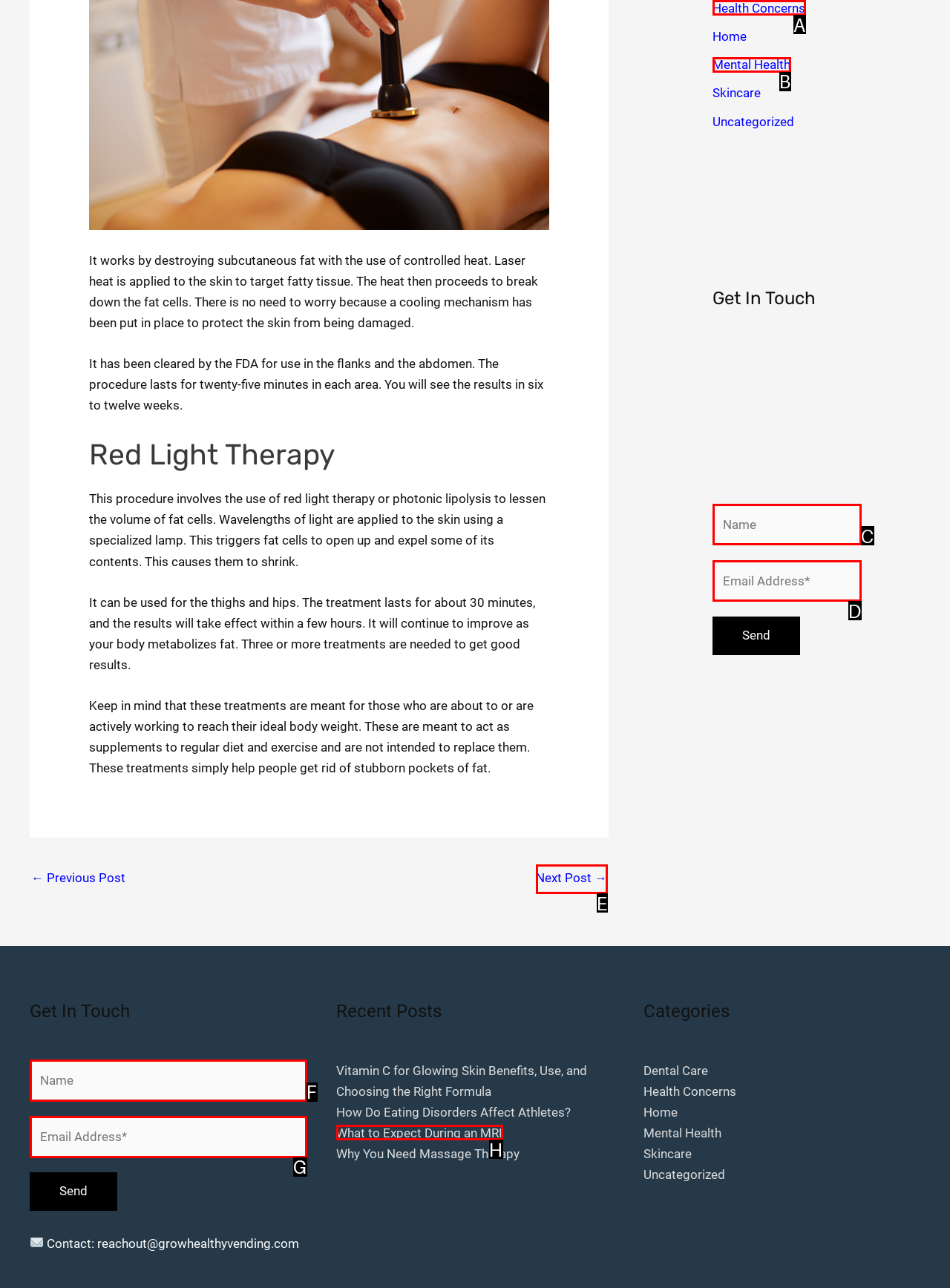From the options provided, determine which HTML element best fits the description: name="email-362" placeholder="Email Address*". Answer with the correct letter.

D